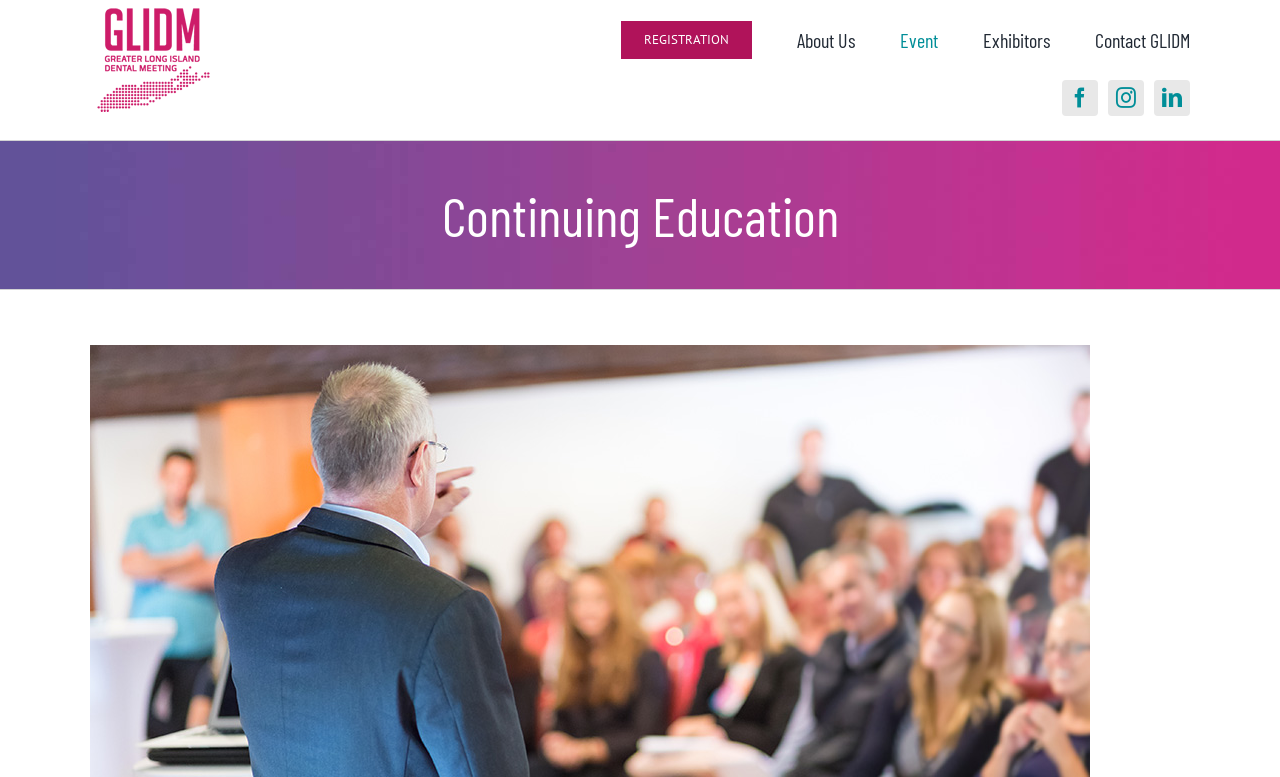Give a one-word or short-phrase answer to the following question: 
How many social media links are there?

3